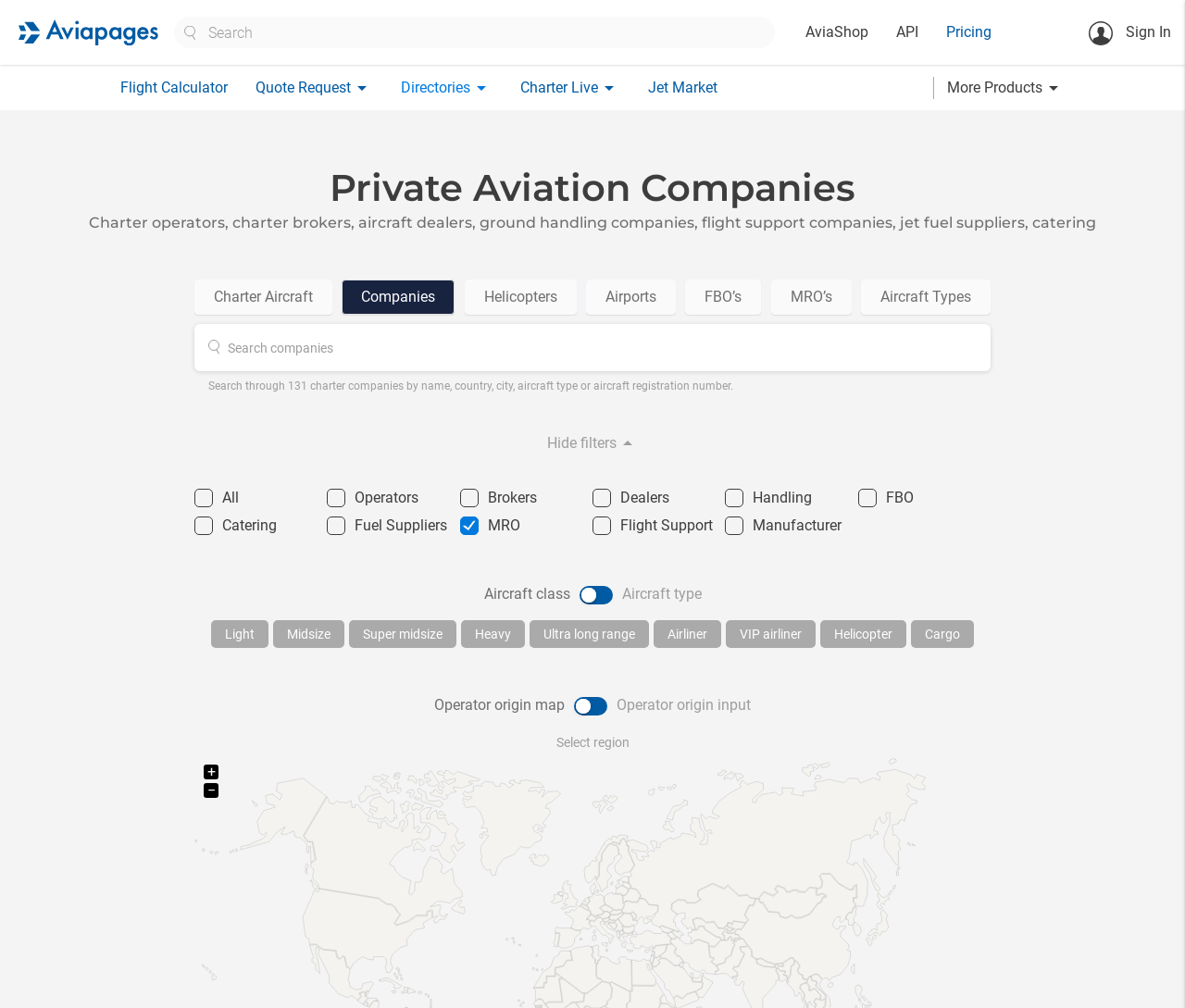How many links are in the header?
Carefully analyze the image and provide a thorough answer to the question.

The header section of the webpage contains 7 links, including 'AviaShop', 'API', 'Pricing', 'Sign In', 'Flight Calculator', 'Quote Request', and 'Directories'.